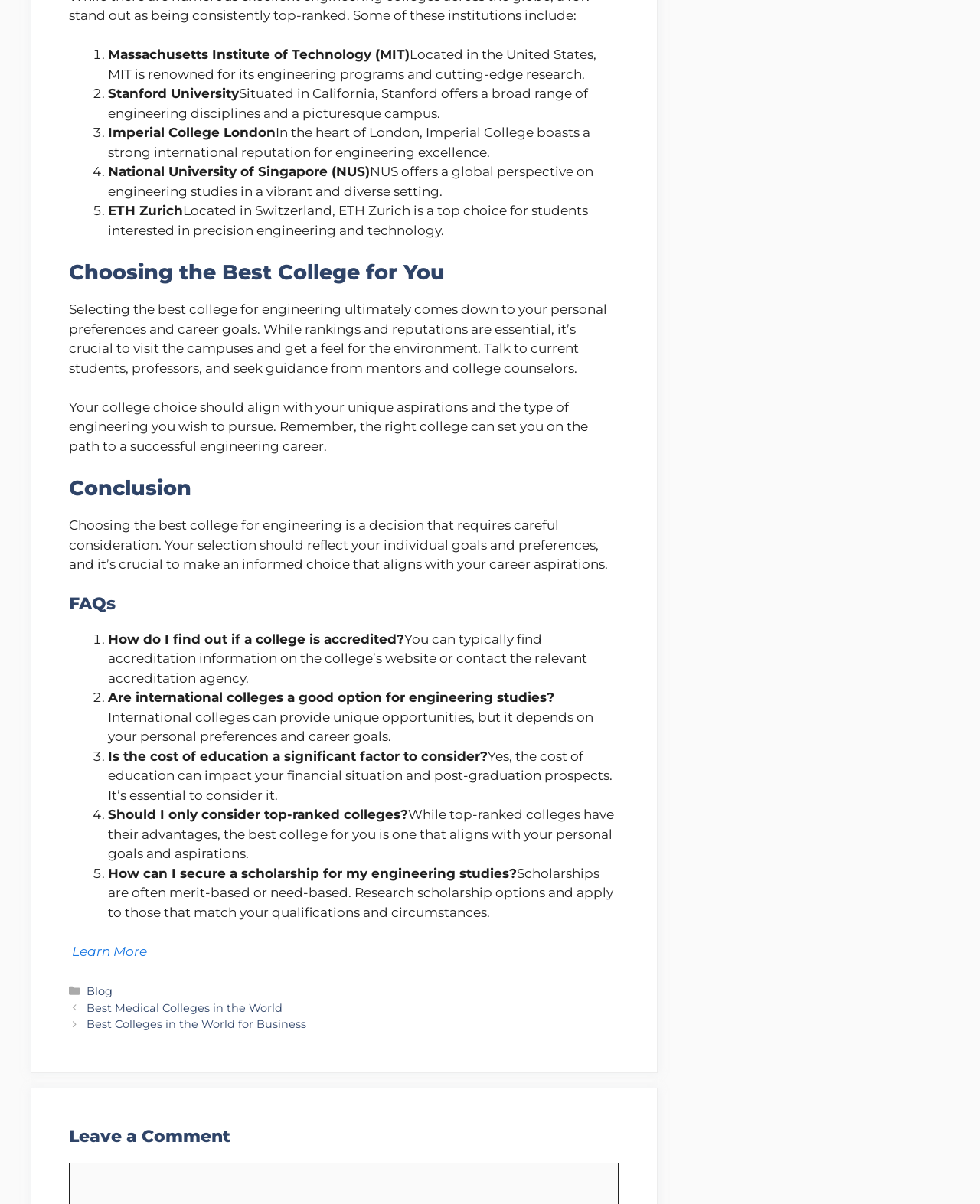Highlight the bounding box coordinates of the region I should click on to meet the following instruction: "Click the Post Comment button".

[0.07, 0.263, 0.192, 0.292]